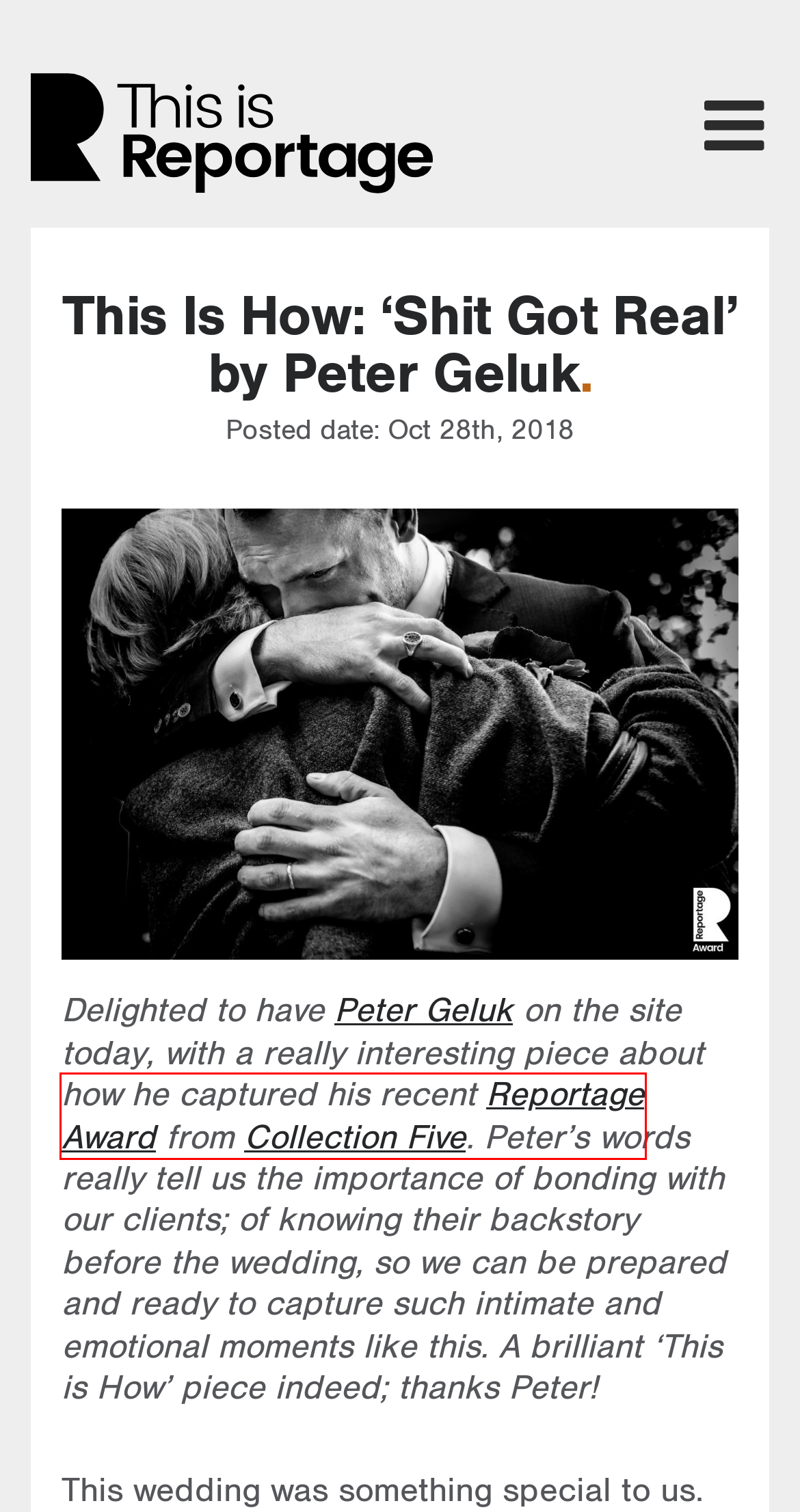Given a screenshot of a webpage with a red bounding box highlighting a UI element, choose the description that best corresponds to the new webpage after clicking the element within the red bounding box. Here are your options:
A. Doc Day - This is Reportage
B. Collection Thirty-nine - This is Reportage
C. Collection Five - This is Reportage
D. Credits - This is Reportage
E. Peter Geluk - Awards - This Is Reportage
F. Wedding Photography Podcast
G. Peter Geluk - About - This Is Reportage
H. Wedding Photography Courses - This is Reportage

E